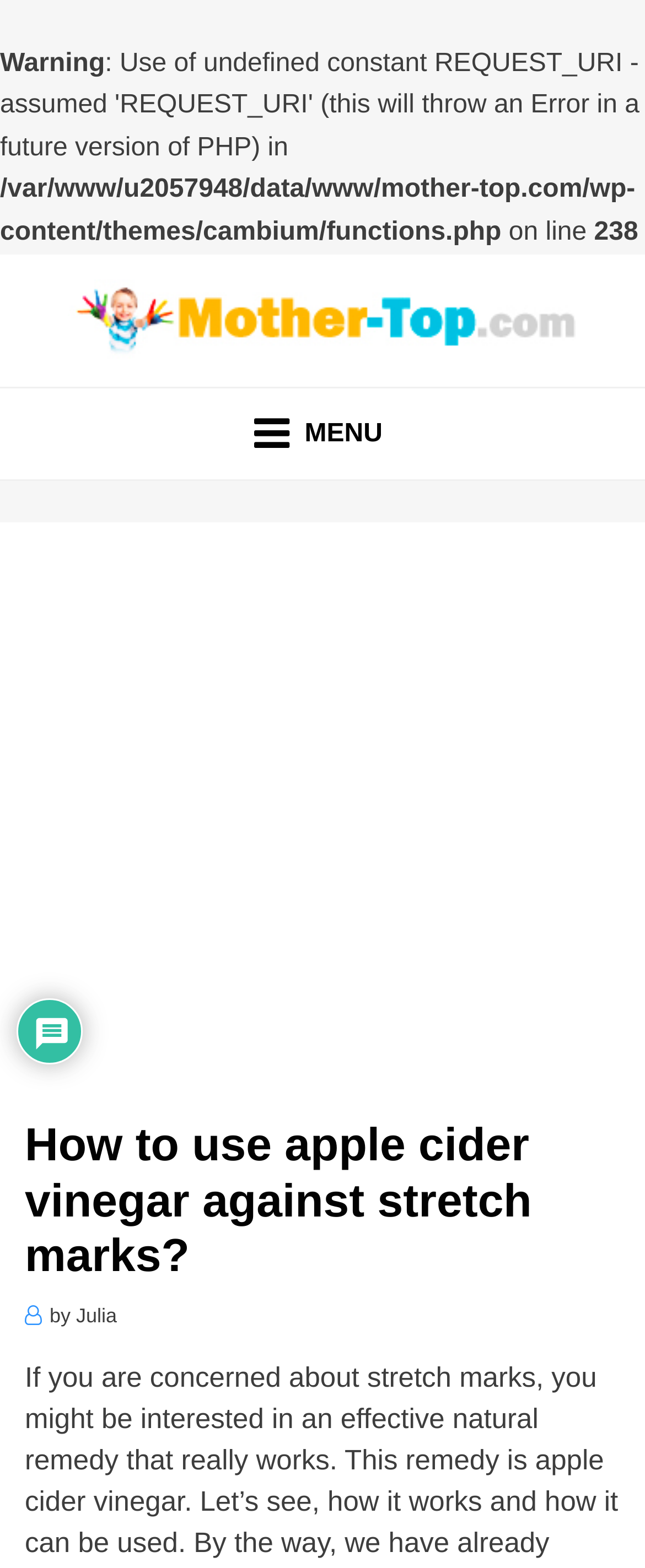What is the website's domain name?
Give a one-word or short phrase answer based on the image.

mother-top.com